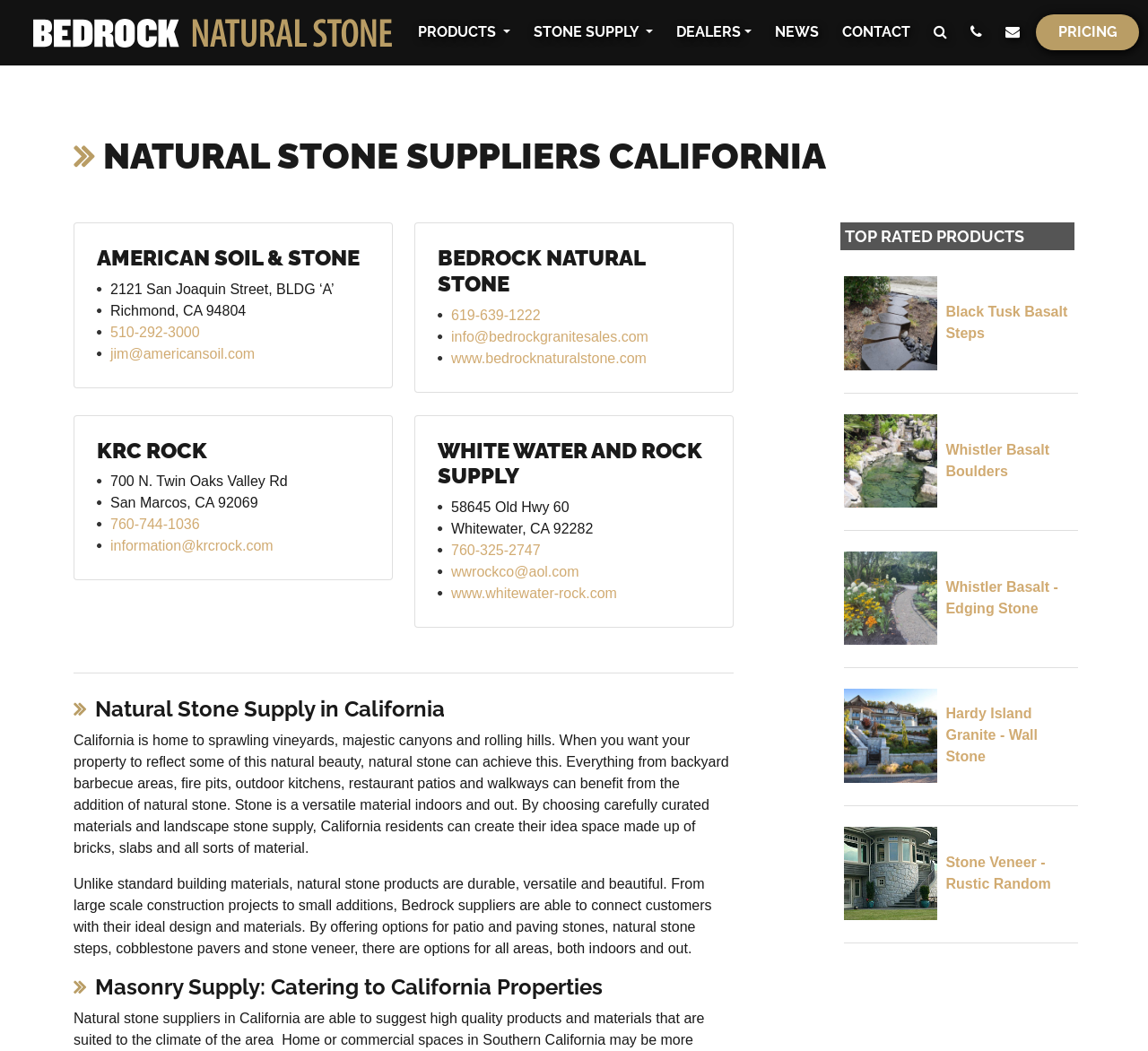What is the purpose of natural stone in landscaping?
Please ensure your answer is as detailed and informative as possible.

According to the webpage, natural stone can be used to add natural beauty to outdoor spaces, such as backyard barbecue areas, fire pits, outdoor kitchens, restaurant patios, and walkways.